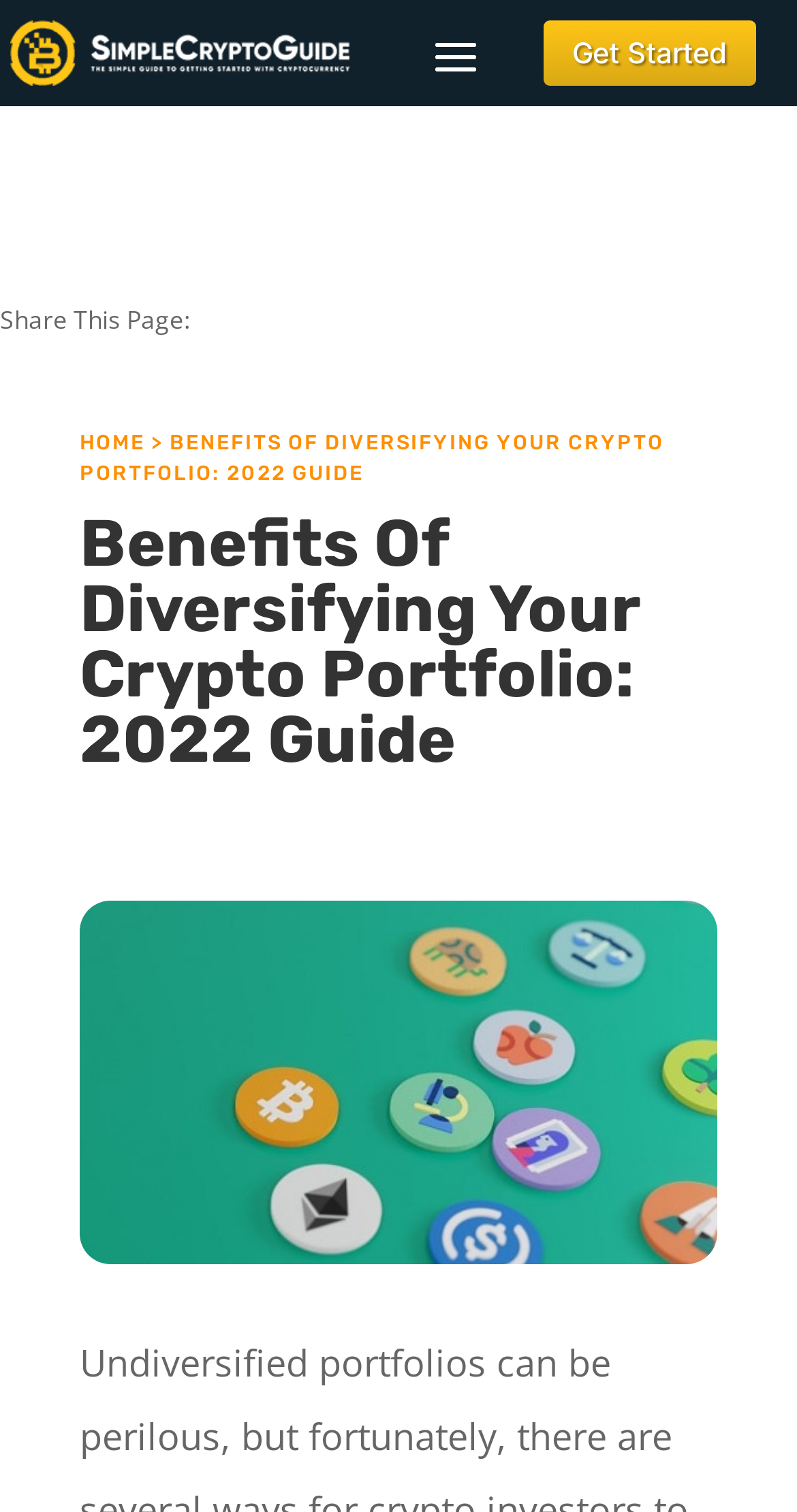Can you give a detailed response to the following question using the information from the image? What is the main topic of the webpage?

I determined the main topic of the webpage by looking at the heading 'Benefits Of Diversifying Your Crypto Portfolio: 2022 Guide' and the image with the text 'Crypto Portfolio'.